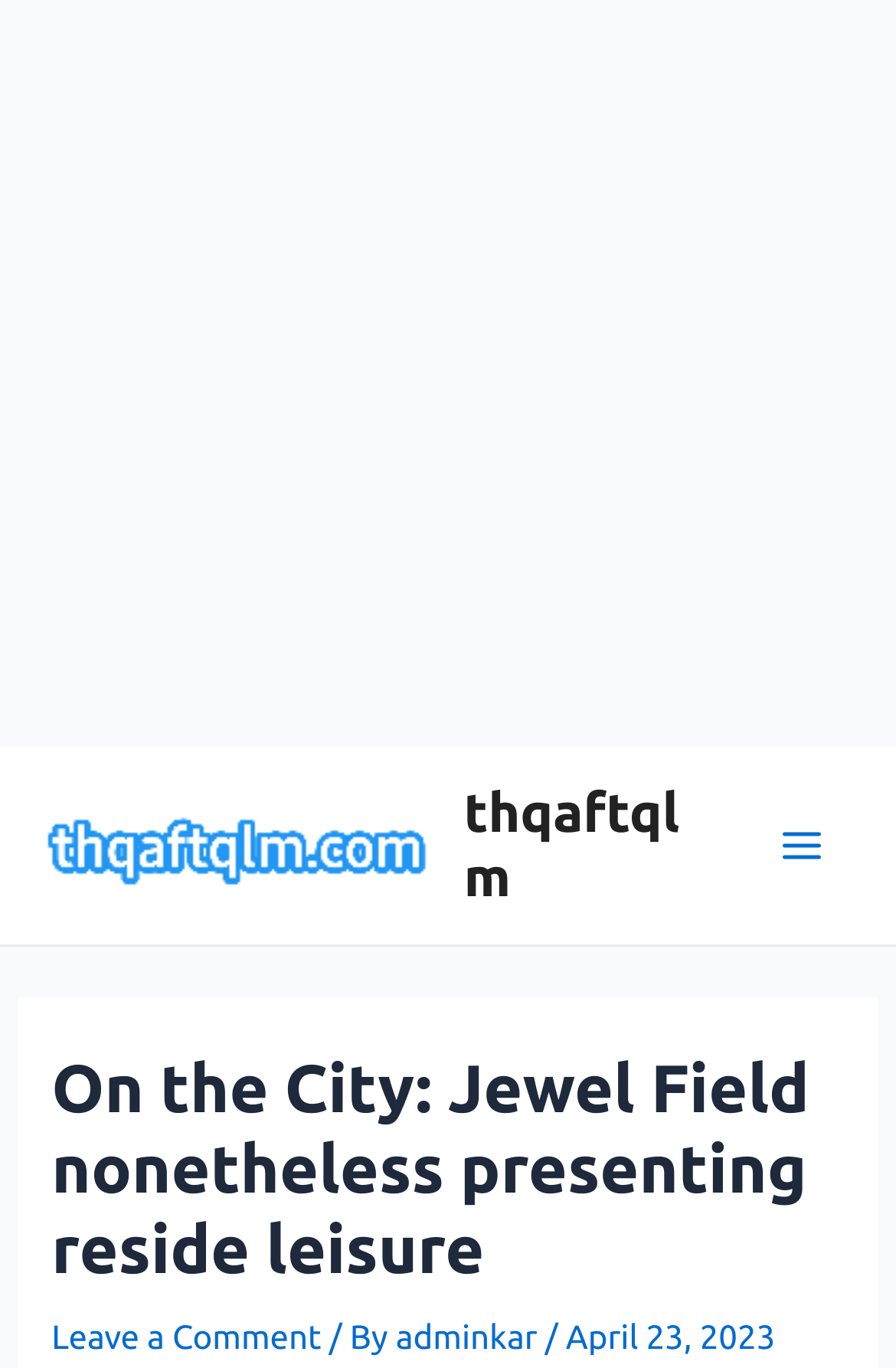Give a detailed explanation of the elements present on the webpage.

The webpage is about "On the City: Jewel Field" and presents live entertainment. At the top of the page, there is a large advertisement iframe that spans the entire width. Below the advertisement, there are two links with the same text "thqaftqlm", one on the left and one on the right, each accompanied by an image. 

On the top right corner, there is a "Main Menu" button that is not expanded. To the right of the button, there is an image. 

The main content of the page is headed by a header section that takes up most of the page's width. The header section contains a heading with the same title as the webpage, "On the City: Jewel Field nonetheless presenting reside leisure". Below the heading, there are three links: "Leave a Comment", a link to the author "adminkar", and a link with no text. In between the "Leave a Comment" link and the author link, there is a static text "/ By". The date "April 23, 2023" is placed on the right side of the header section.